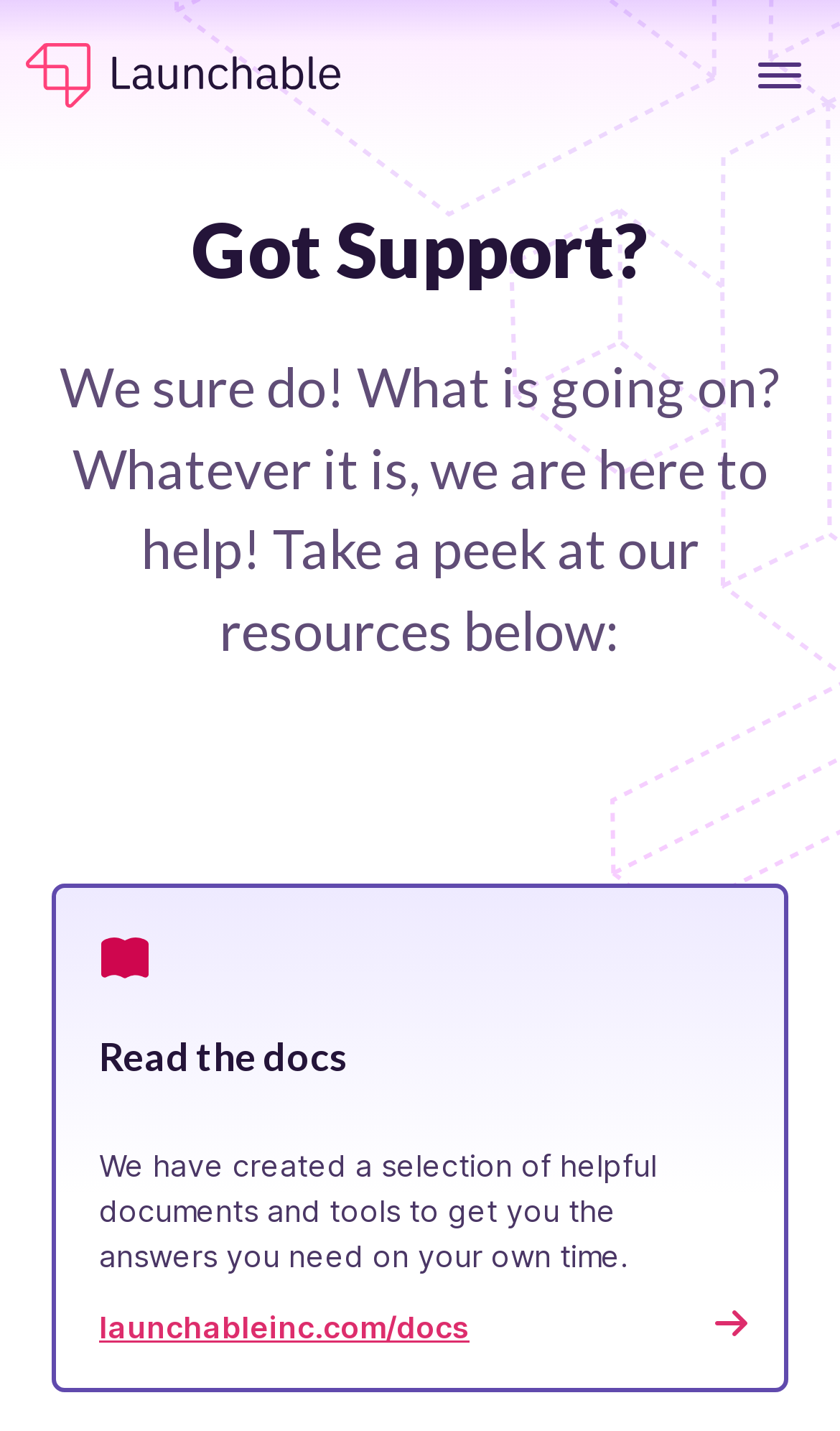Describe the webpage in detail, including text, images, and layout.

The webpage is about getting support, with a focus on providing resources to help users. At the top left, there is a link with an accompanying image. On the top right, there is a button with a popup menu, which also has an image. Below the button, there is a heading that reads "Got Support?".

The main content of the page starts with a paragraph of text that explains the purpose of the support page, stating that the team is there to help with any issues. Below this text, there is a link to "Read the docs", which is a collection of helpful documents and tools that provide answers to common questions. This link is accompanied by a small image and a heading that repeats the text "Read the docs". The link and its accompanying elements are positioned near the bottom of the page.